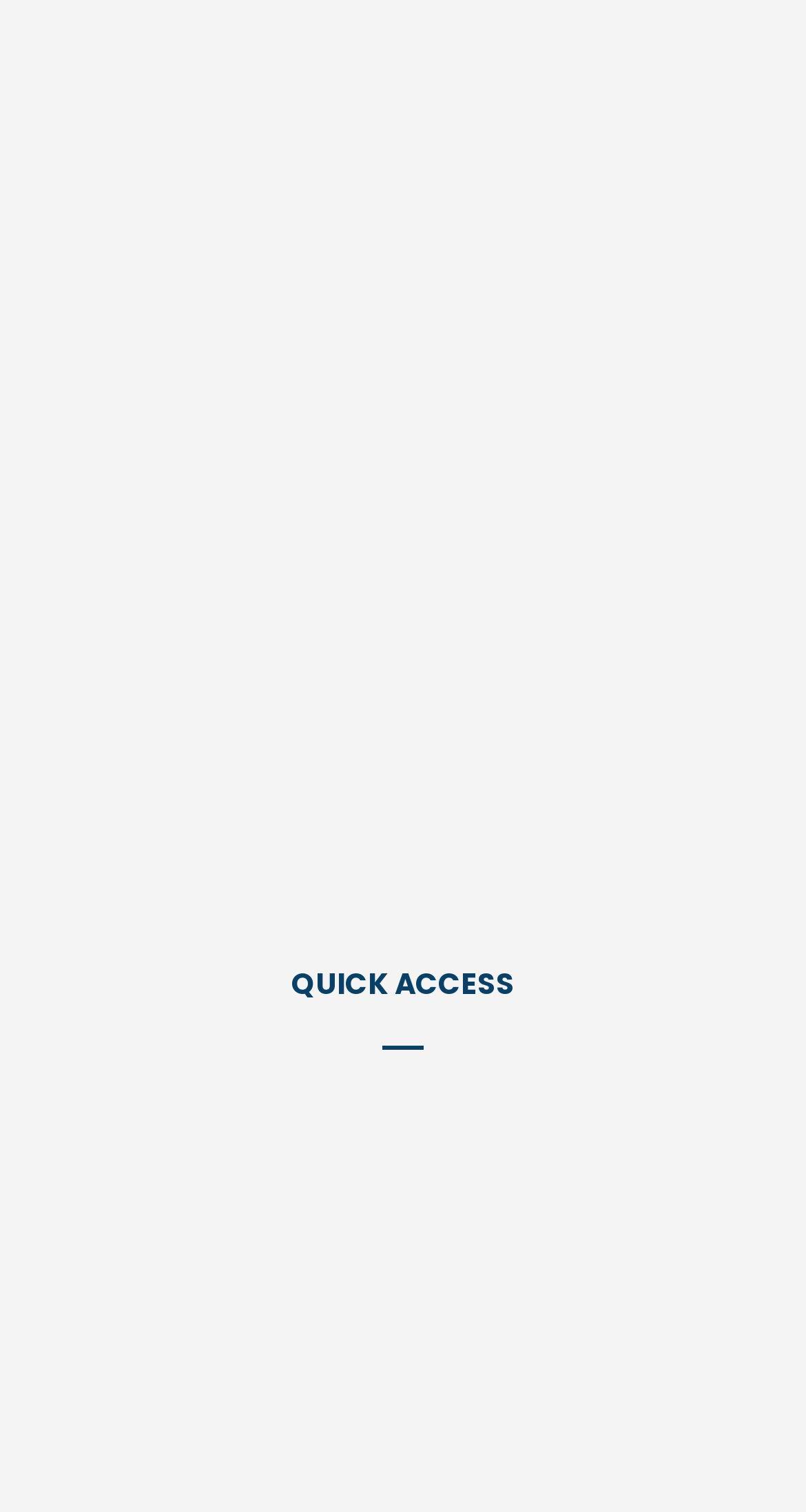Locate the bounding box of the UI element defined by this description: "Business Law". The coordinates should be given as four float numbers between 0 and 1, formatted as [left, top, right, bottom].

[0.363, 0.268, 0.637, 0.294]